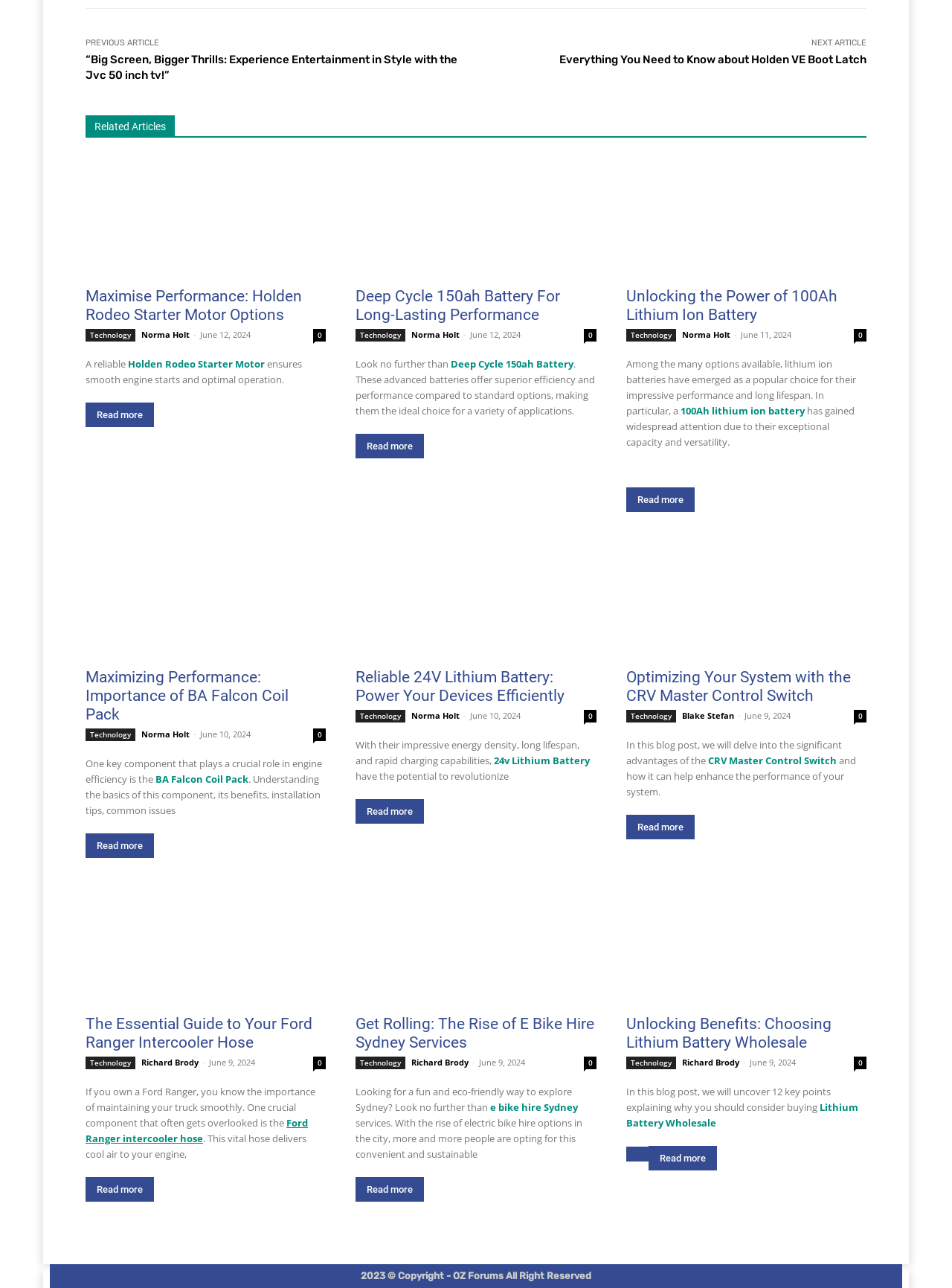Please determine the bounding box coordinates of the element's region to click for the following instruction: "Read the 'Latest News'".

None